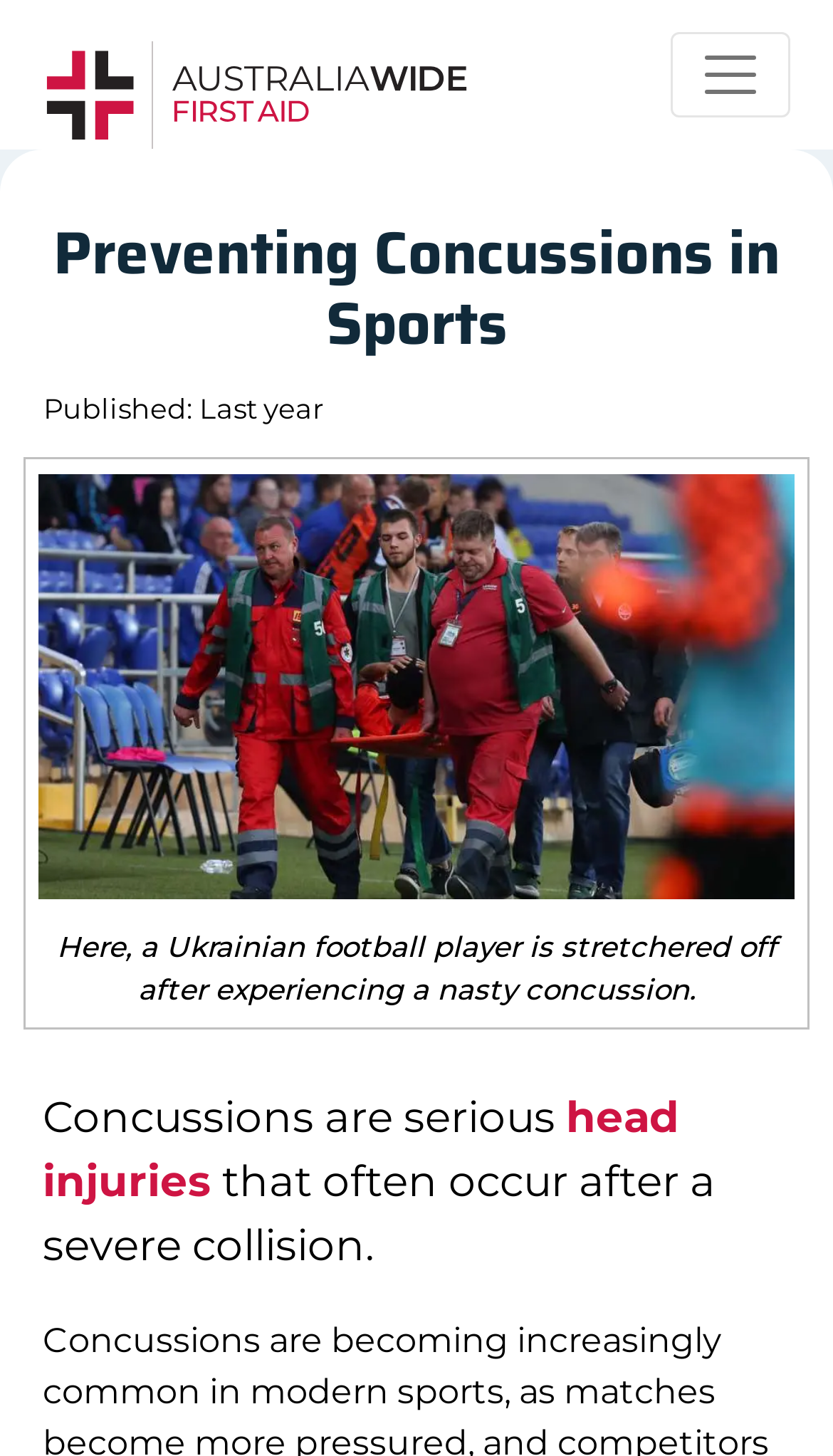Bounding box coordinates should be in the format (top-left x, top-left y, bottom-right x, bottom-right y) and all values should be floating point numbers between 0 and 1. Determine the bounding box coordinate for the UI element described as: aria-label="Collapse"

[0.805, 0.022, 0.949, 0.081]